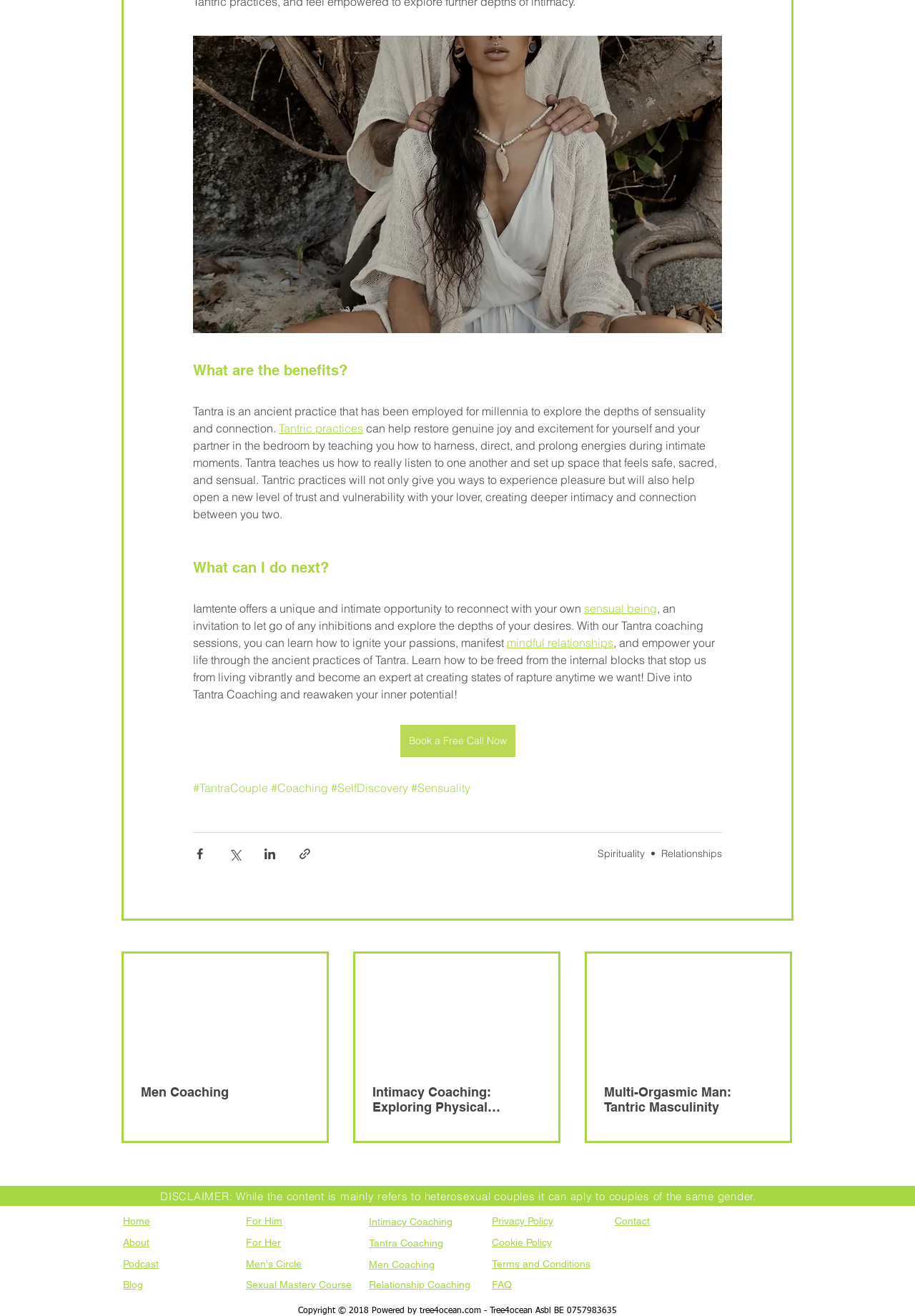Pinpoint the bounding box coordinates of the area that should be clicked to complete the following instruction: "Click the 'Book a Free Call Now' button". The coordinates must be given as four float numbers between 0 and 1, i.e., [left, top, right, bottom].

[0.437, 0.551, 0.563, 0.575]